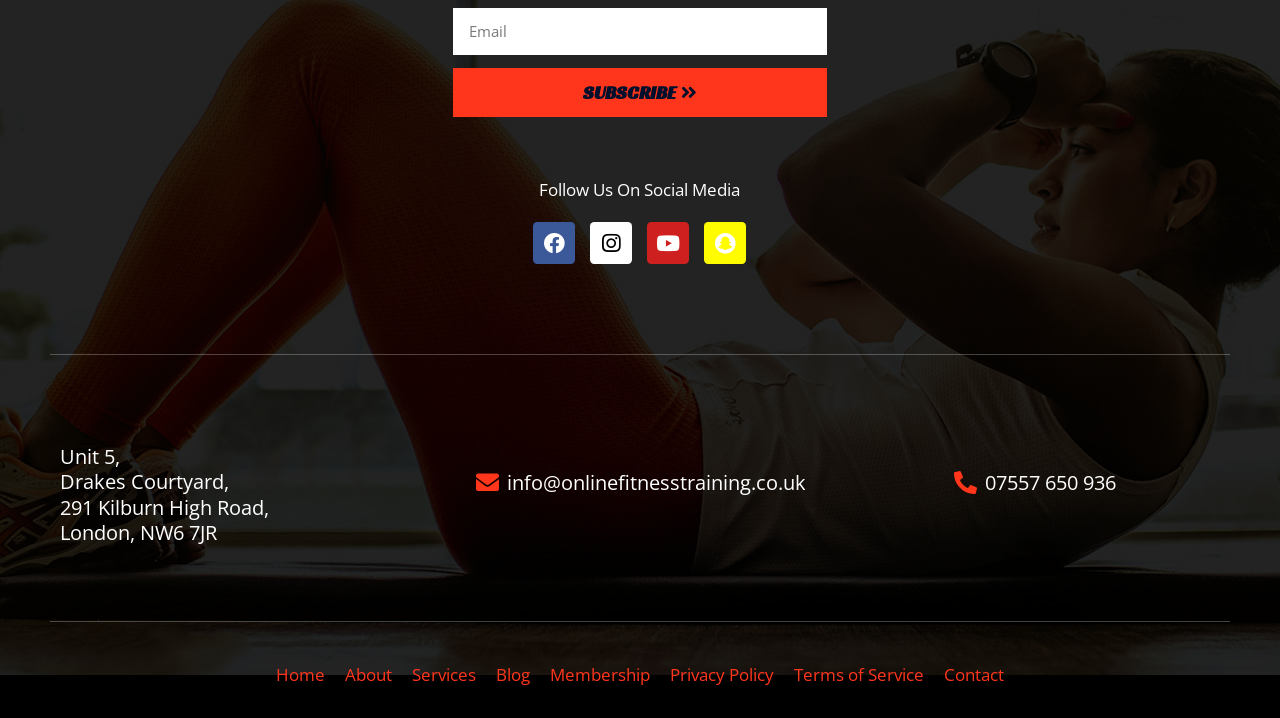Find the bounding box coordinates corresponding to the UI element with the description: "Terms of Service". The coordinates should be formatted as [left, top, right, bottom], with values as floats between 0 and 1.

[0.612, 0.907, 0.73, 0.972]